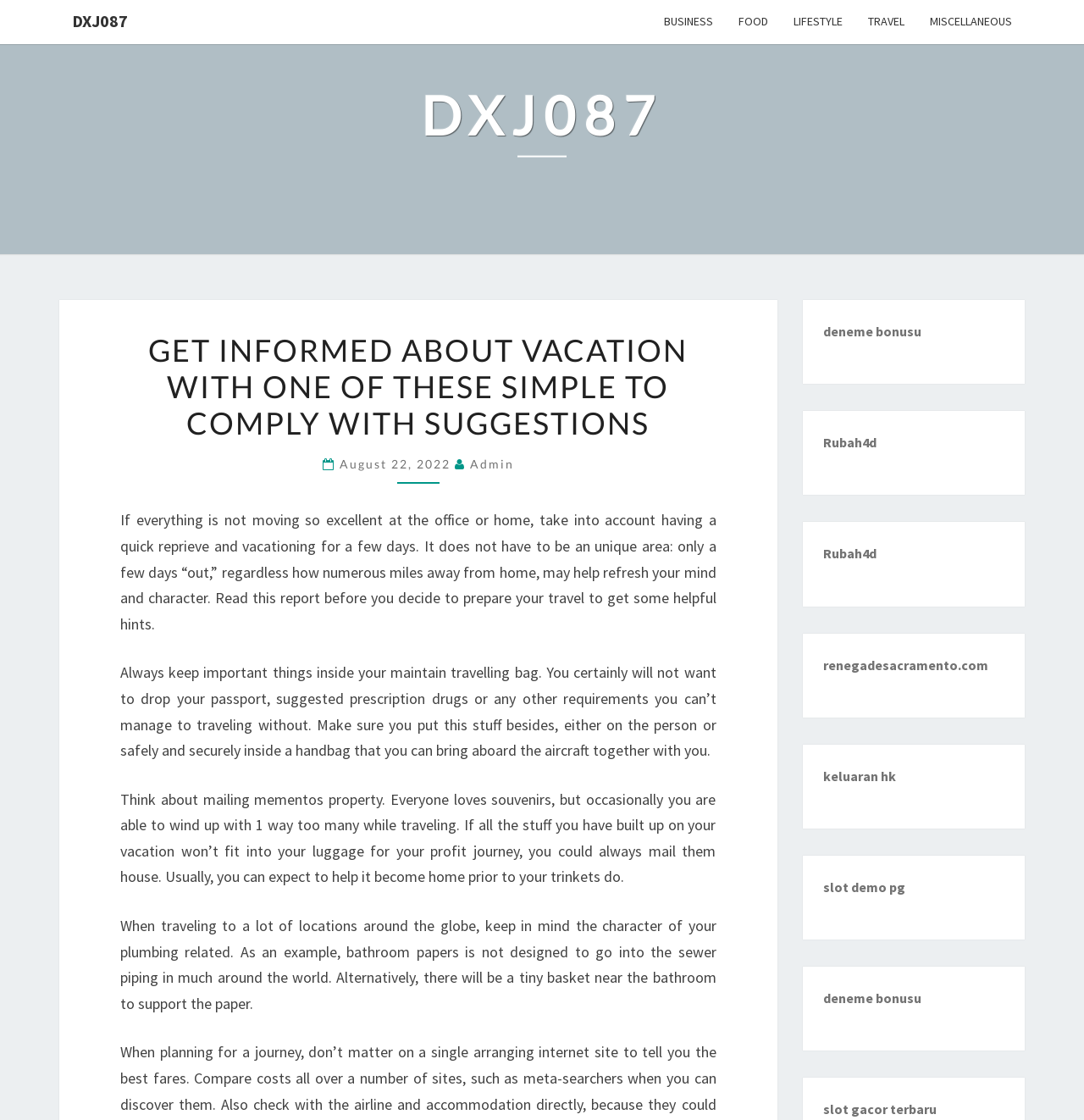Locate the bounding box coordinates of the element that should be clicked to fulfill the instruction: "Click on the 'MISCELLANEOUS' link".

[0.846, 0.0, 0.945, 0.039]